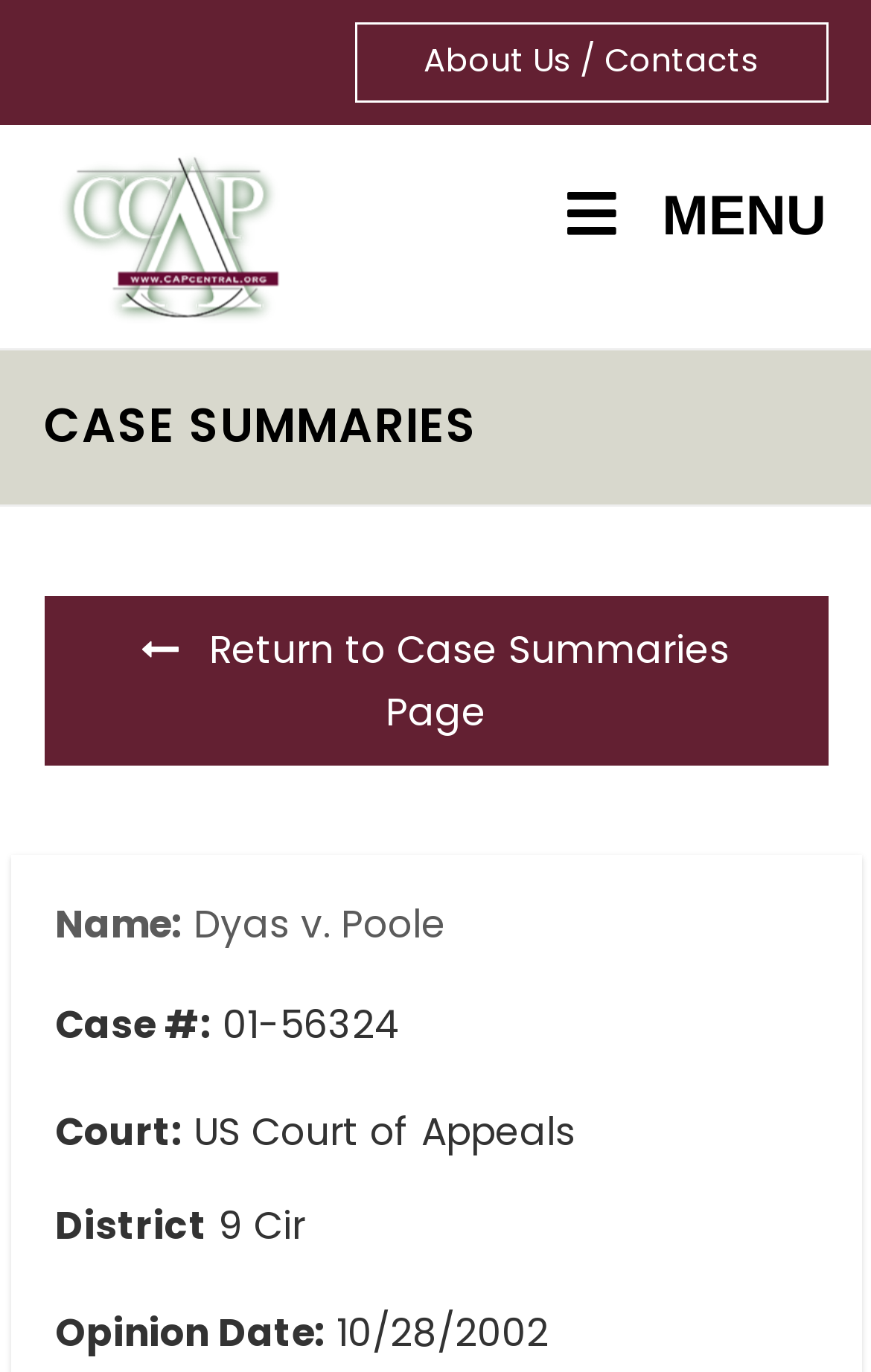What is the case number?
With the help of the image, please provide a detailed response to the question.

I found the case number by looking at the StaticText element with the text '01-56324' which is located at [0.242, 0.728, 0.46, 0.767]. This element is a child of the Root Element and is likely to be a relevant piece of information about the case.